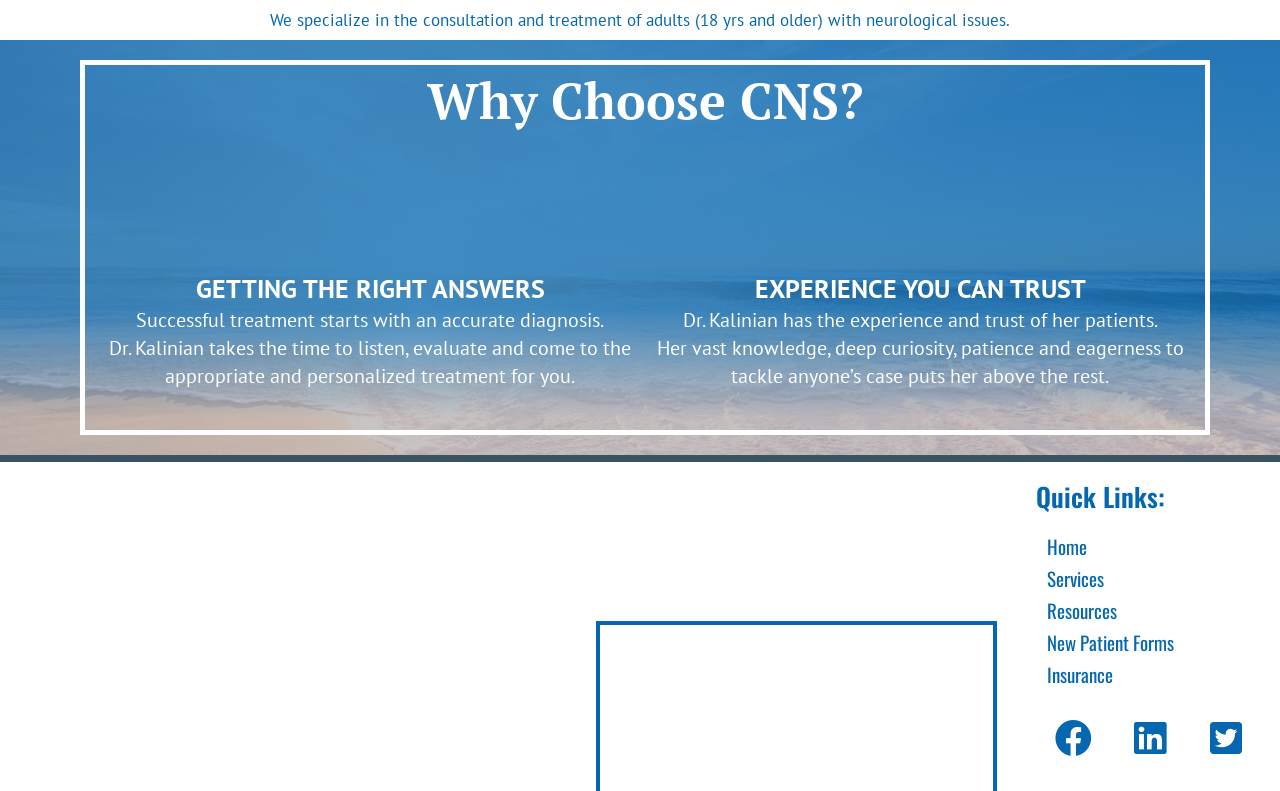Extract the bounding box coordinates of the UI element described by: "New Patient Forms". The coordinates should include four float numbers ranging from 0 to 1, e.g., [left, top, right, bottom].

[0.809, 0.792, 0.987, 0.832]